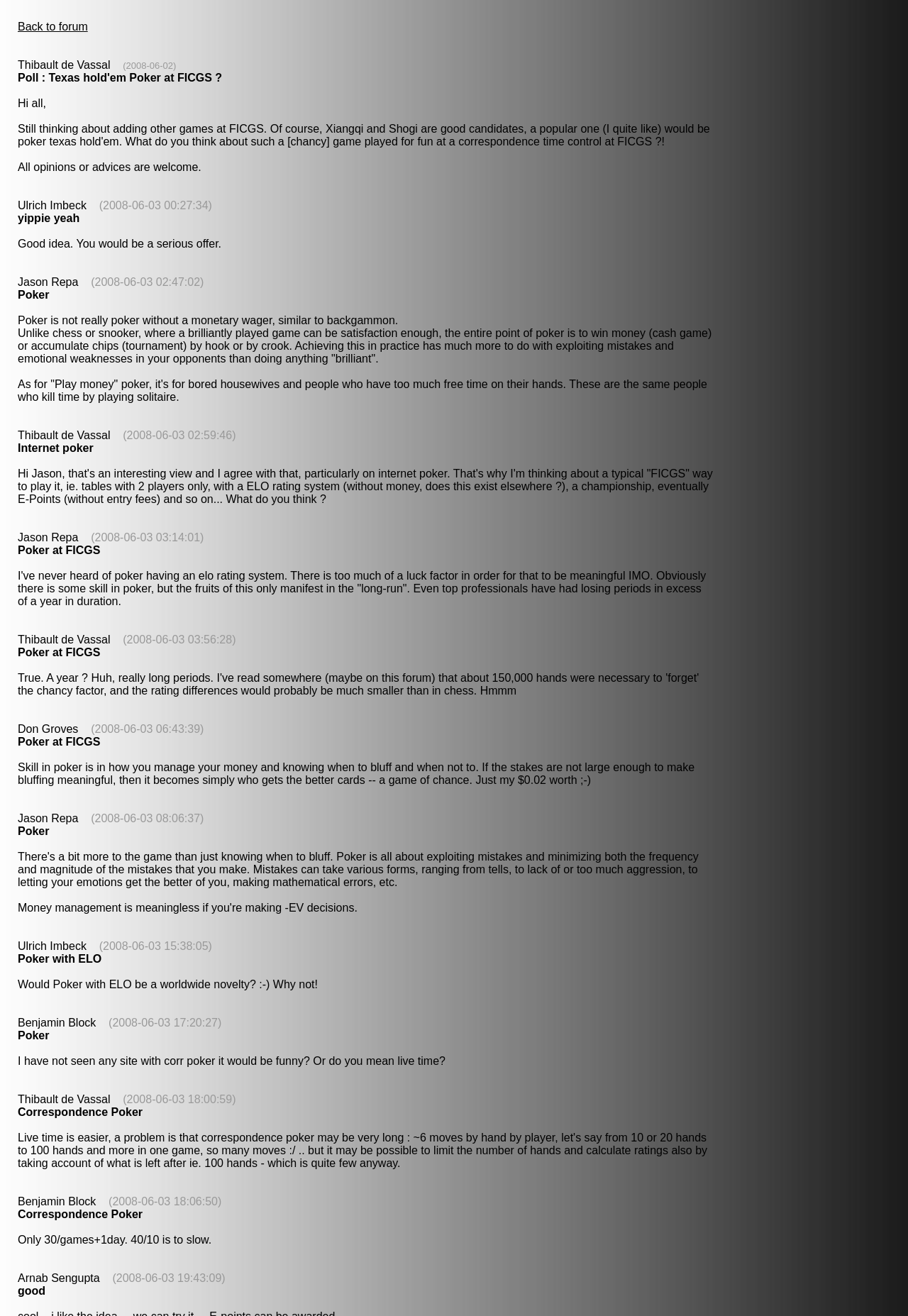Determine the bounding box coordinates of the clickable element to complete this instruction: "View post 'good'". Provide the coordinates in the format of four float numbers between 0 and 1, [left, top, right, bottom].

[0.02, 0.976, 0.05, 0.985]